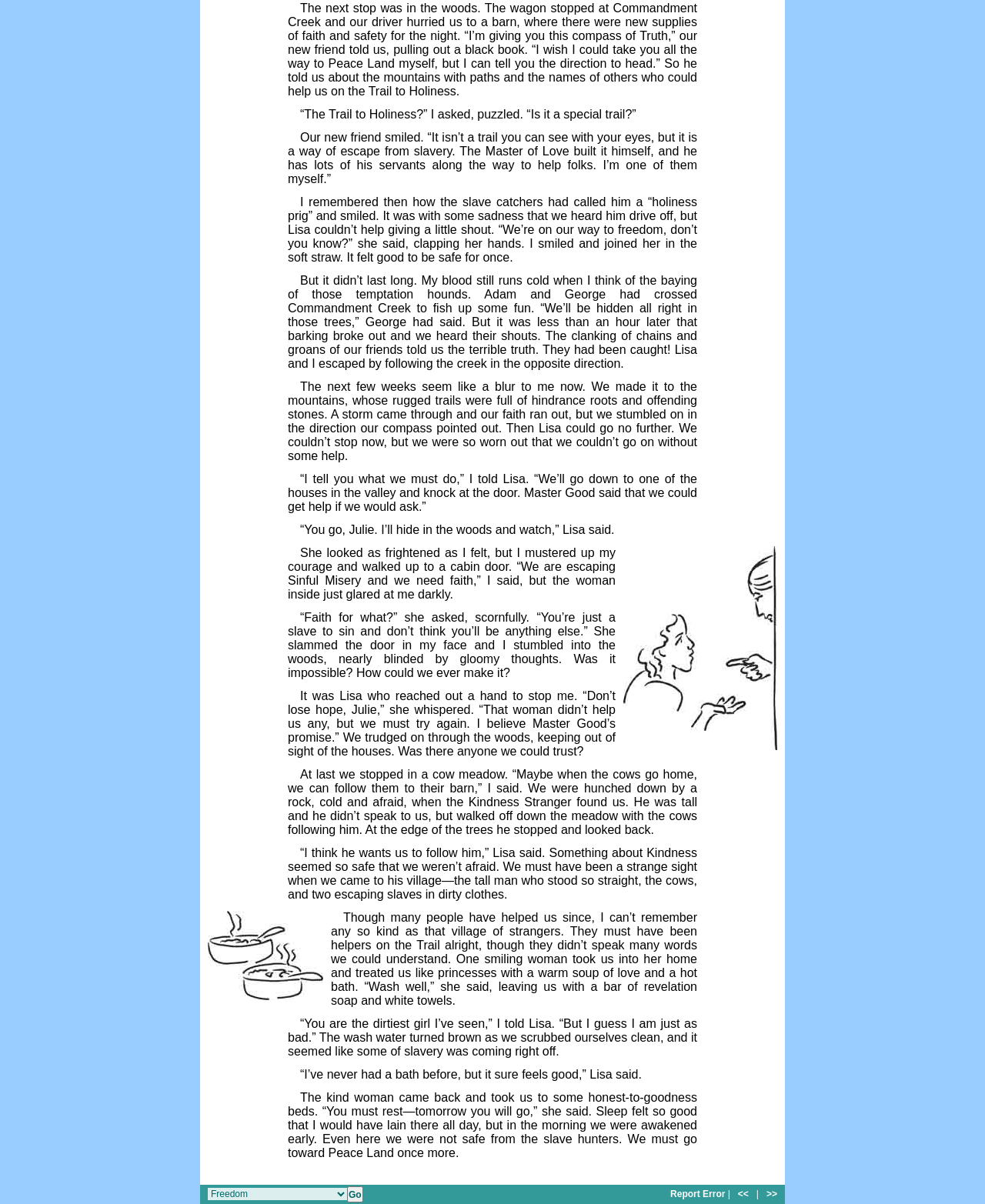Please provide a detailed answer to the question below based on the screenshot: 
What is the Trail to Holiness?

The Trail to Holiness is a metaphorical path that the Master of Love has built to help people escape from slavery, and it is not a physical trail that can be seen with the eyes.